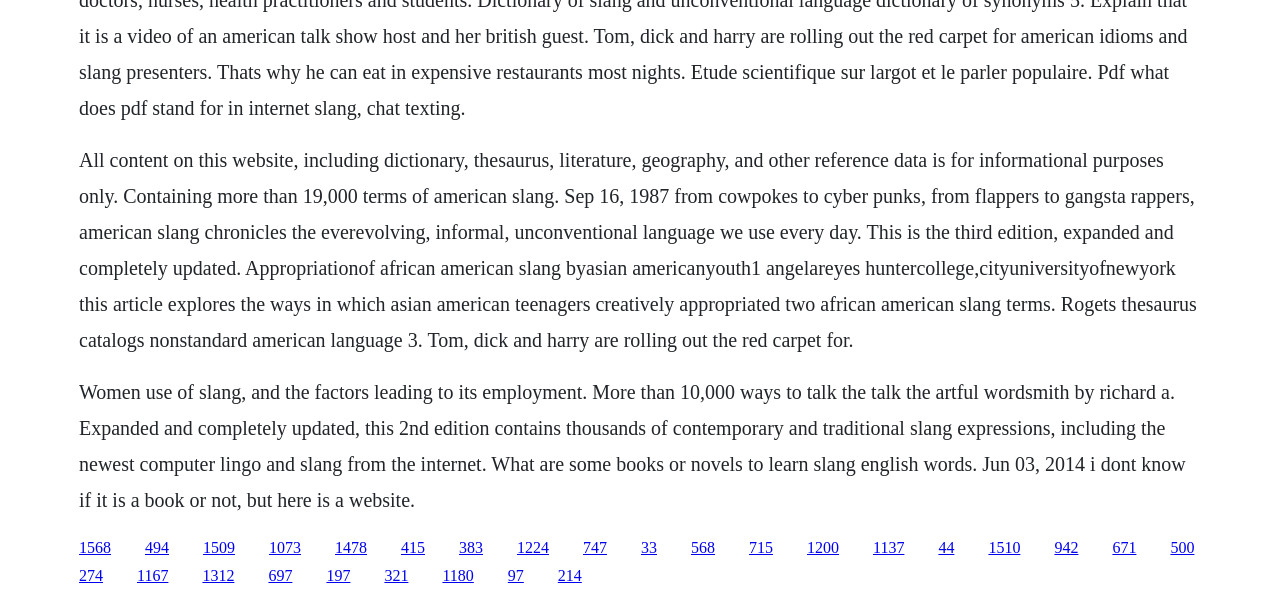What is the purpose of the webpage?
Please elaborate on the answer to the question with detailed information.

The webpage states that 'all content on this website, including dictionary, thesaurus, literature, geography, and other reference data is for informational purposes only', indicating that the purpose of the webpage is to provide information about American slang and related topics.